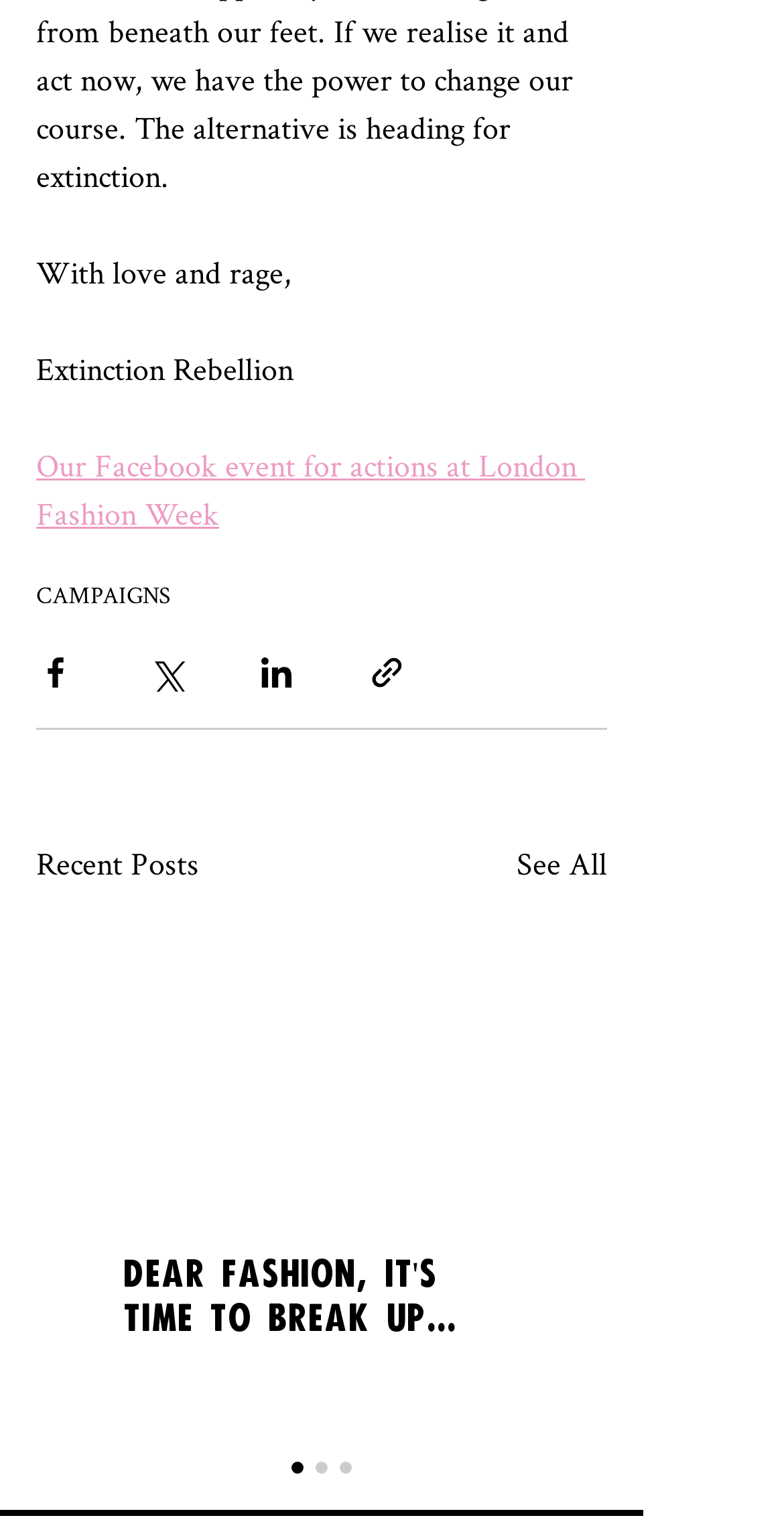Please provide the bounding box coordinates for the UI element as described: "CAMPAIGNS". The coordinates must be four floats between 0 and 1, represented as [left, top, right, bottom].

[0.046, 0.377, 0.218, 0.397]